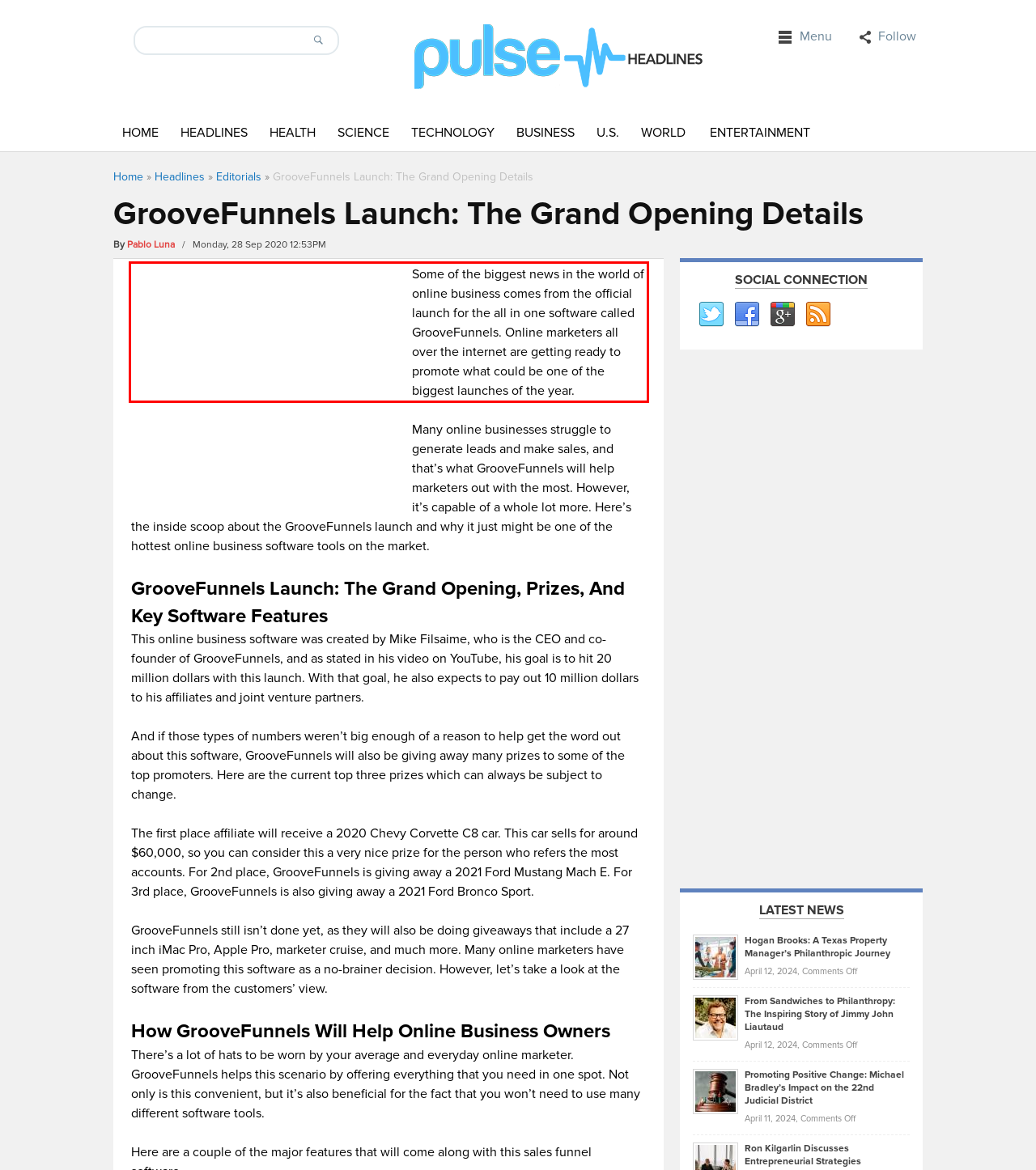Please extract the text content within the red bounding box on the webpage screenshot using OCR.

Some of the biggest news in the world of online business comes from the official launch for the all in one software called GrooveFunnels. Online marketers all over the internet are getting ready to promote what could be one of the biggest launches of the year.